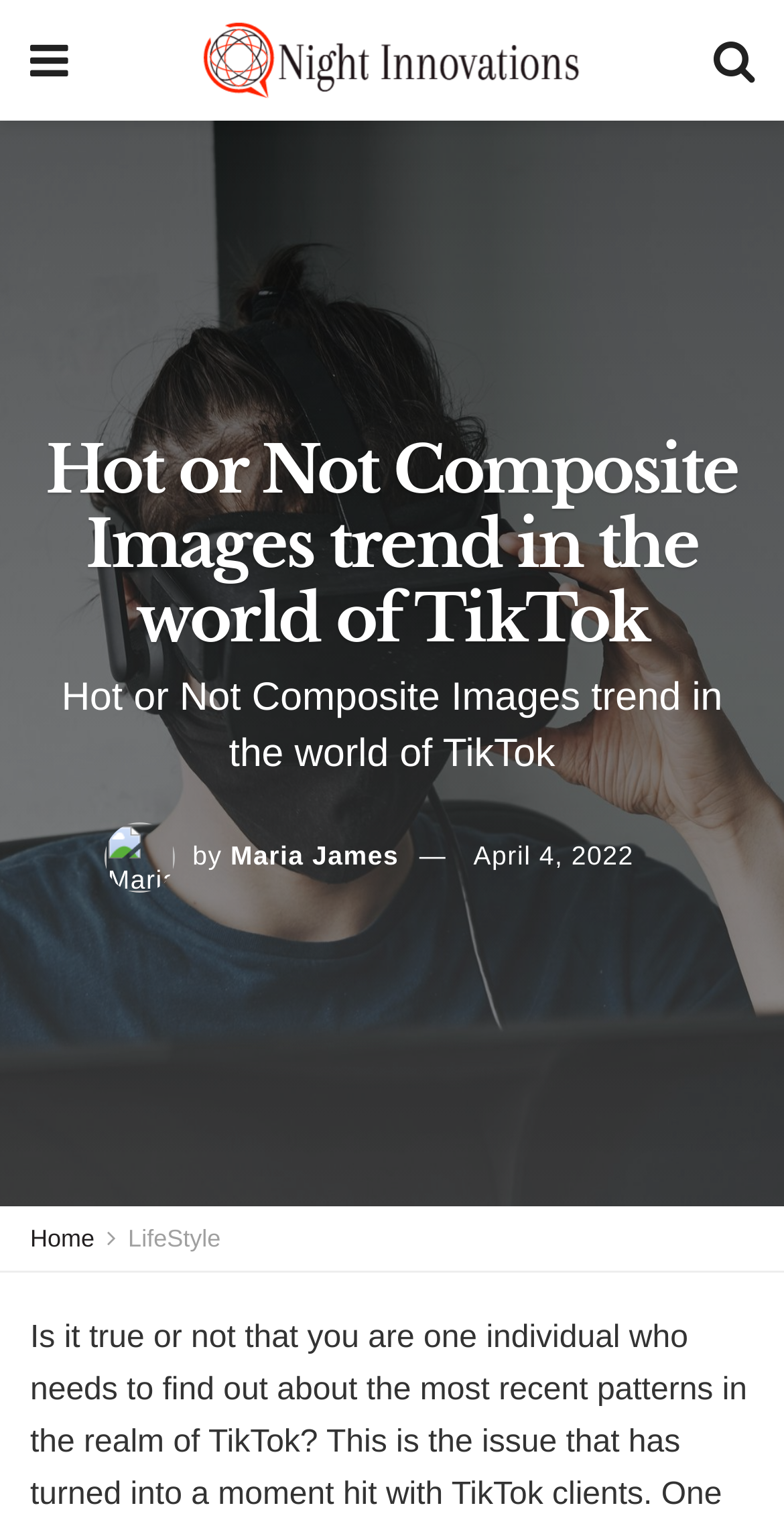Provide the bounding box coordinates, formatted as (top-left x, top-left y, bottom-right x, bottom-right y), with all values being floating point numbers between 0 and 1. Identify the bounding box of the UI element that matches the description: Maria James

[0.294, 0.549, 0.509, 0.568]